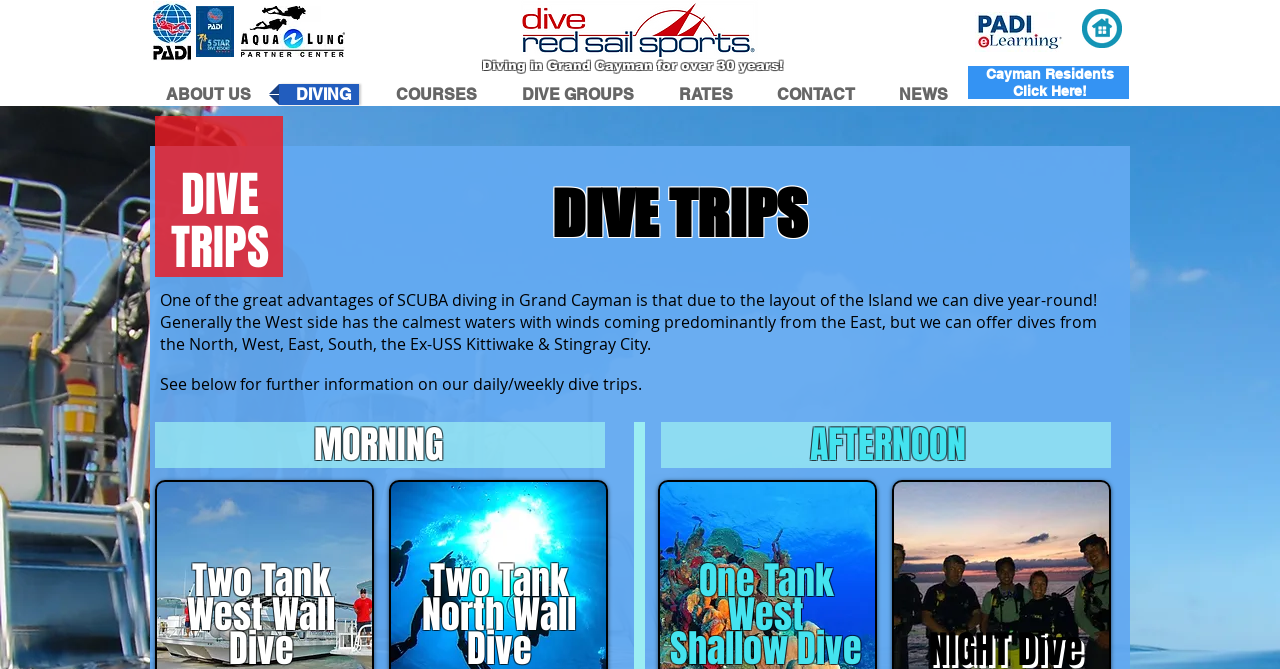What is the advantage of SCUBA diving in Grand Cayman?
Analyze the image and provide a thorough answer to the question.

I found the answer by reading the StaticText element with the text 'One of the great advantages of SCUBA diving in Grand Cayman is that due to the layout of the Island we can dive year-round!'. This text explicitly states the advantage of SCUBA diving in Grand Cayman.